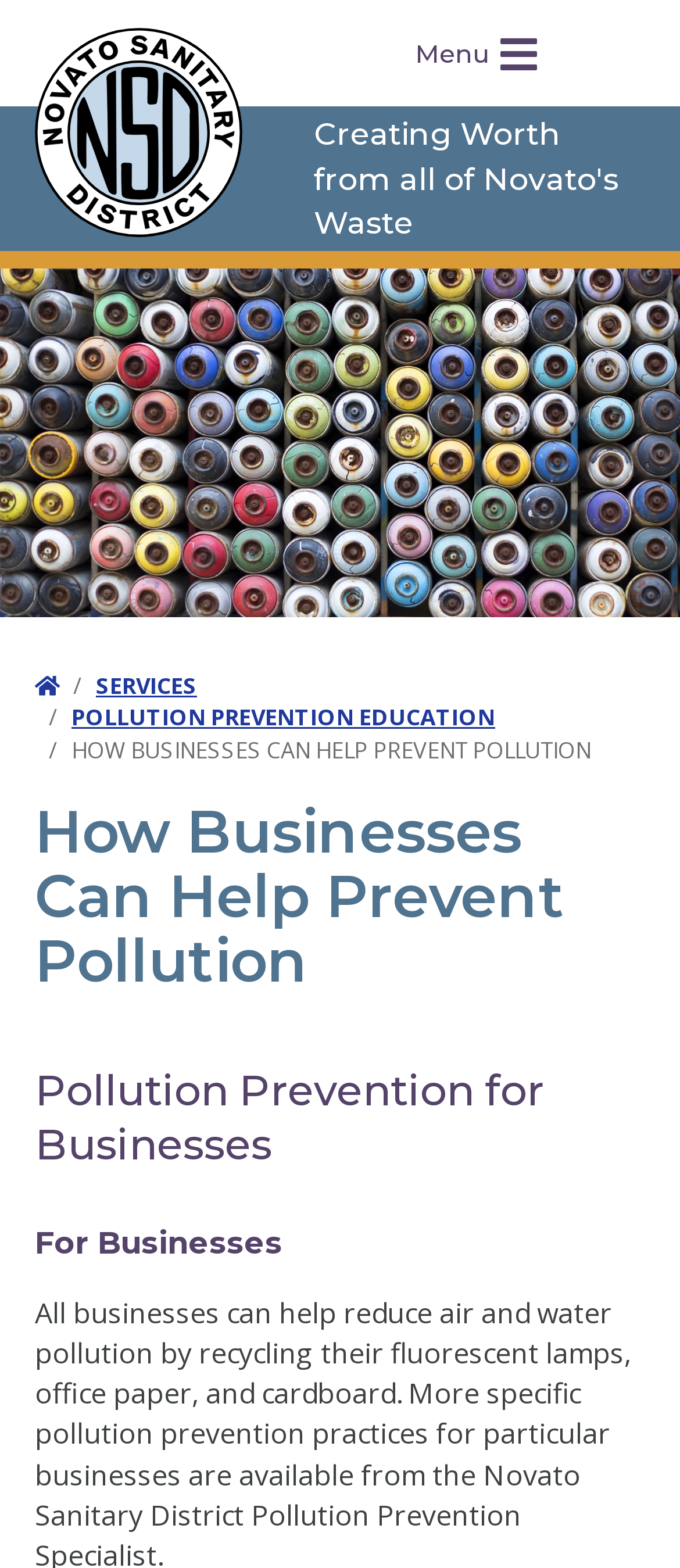Please reply with a single word or brief phrase to the question: 
What is the text of the second heading on the webpage?

Pollution Prevention for Businesses